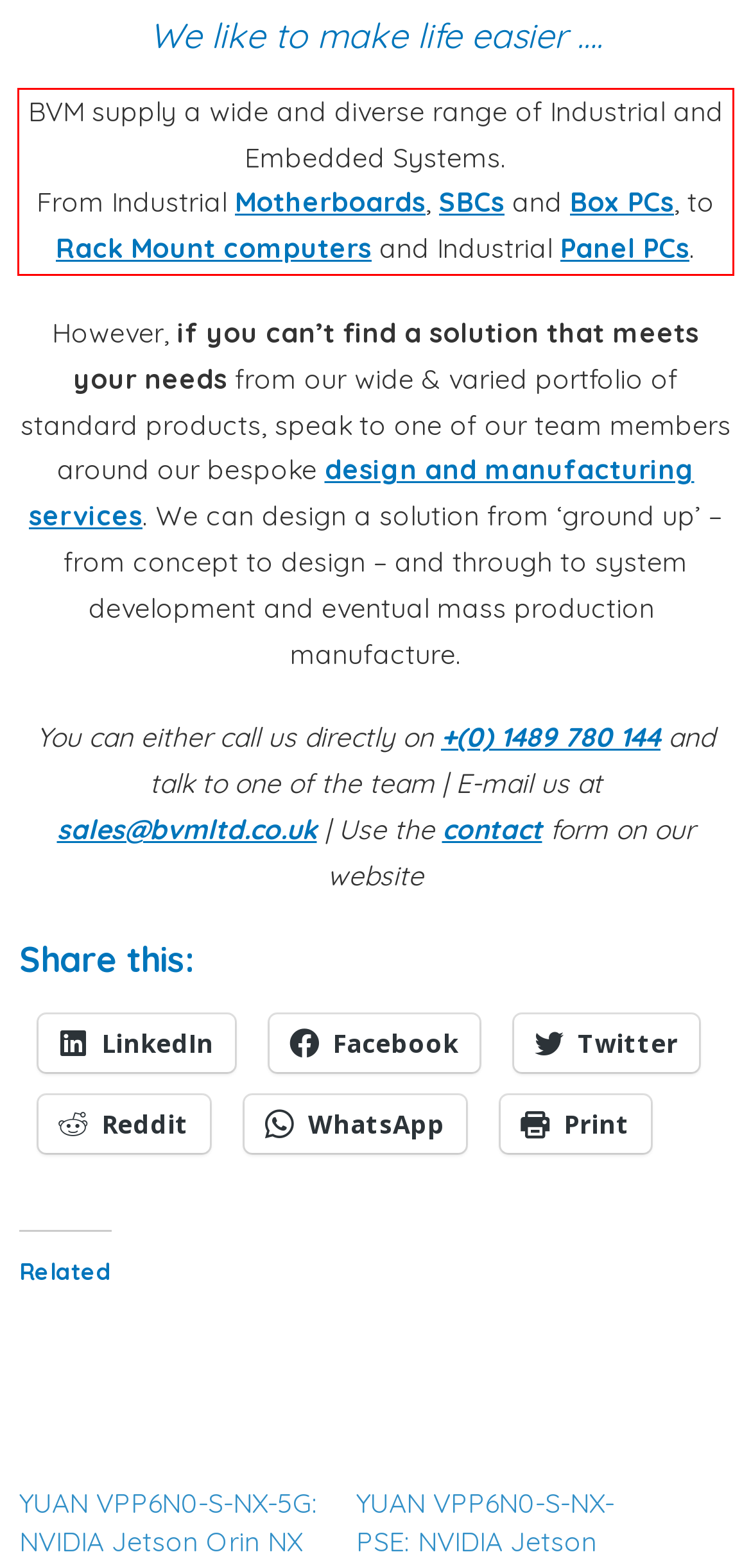Given the screenshot of a webpage, identify the red rectangle bounding box and recognize the text content inside it, generating the extracted text.

BVM supply a wide and diverse range of Industrial and Embedded Systems. From Industrial Motherboards, SBCs and Box PCs, to Rack Mount computers and Industrial Panel PCs.